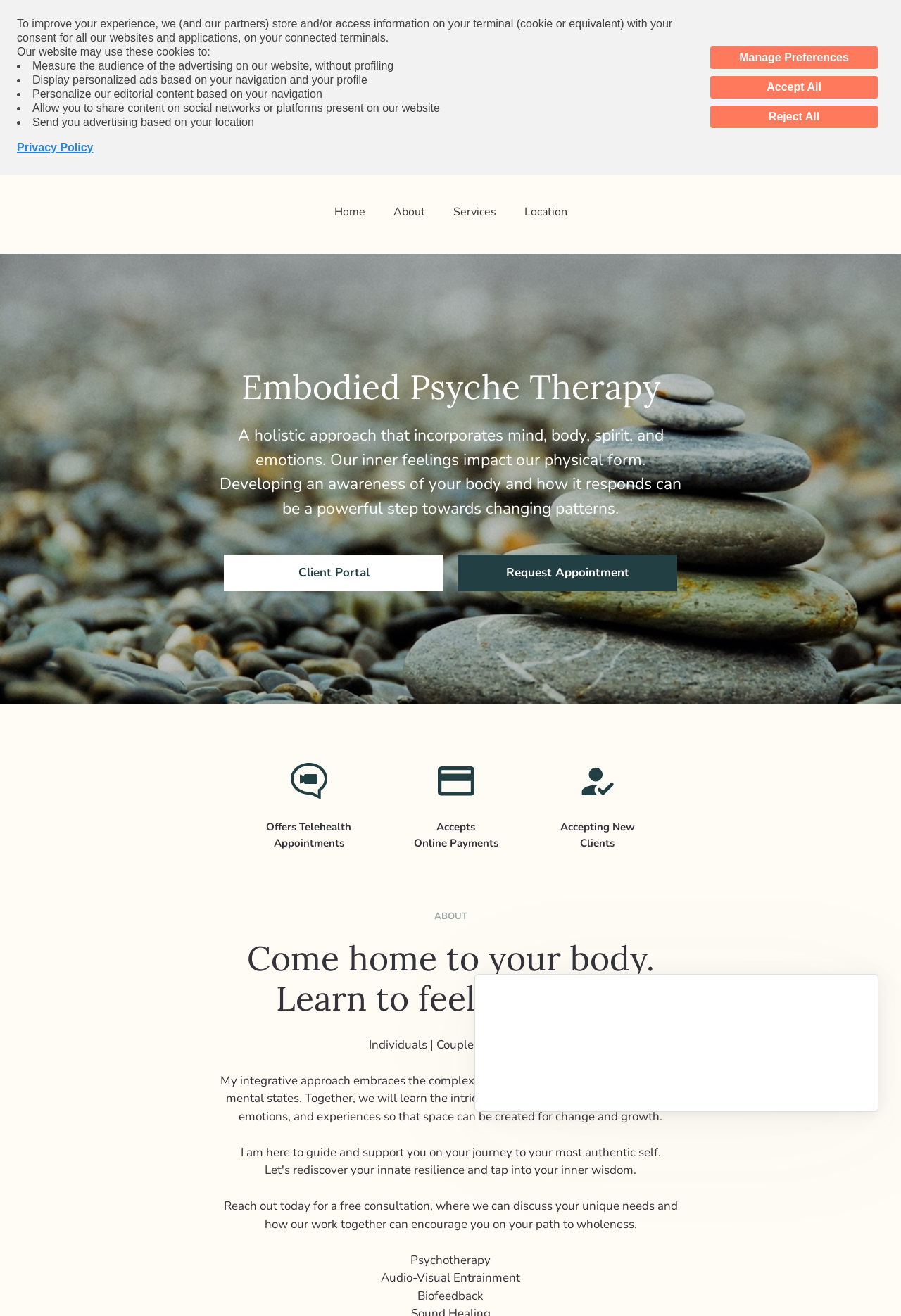Please locate the UI element described by "Home" and provide its bounding box coordinates.

[0.368, 0.15, 0.408, 0.171]